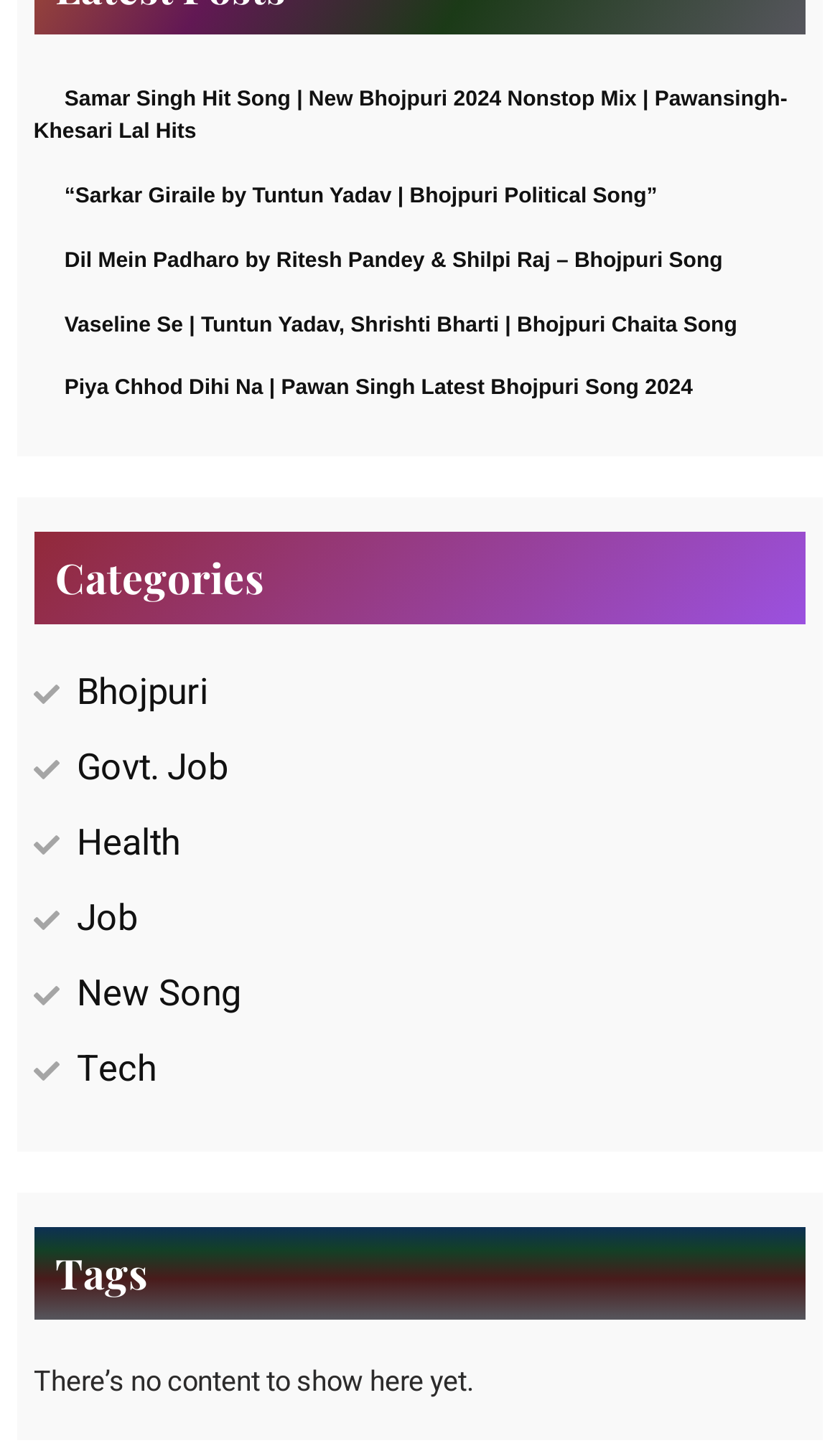Please determine the bounding box coordinates for the UI element described as: "New Song".

[0.091, 0.664, 0.286, 0.701]